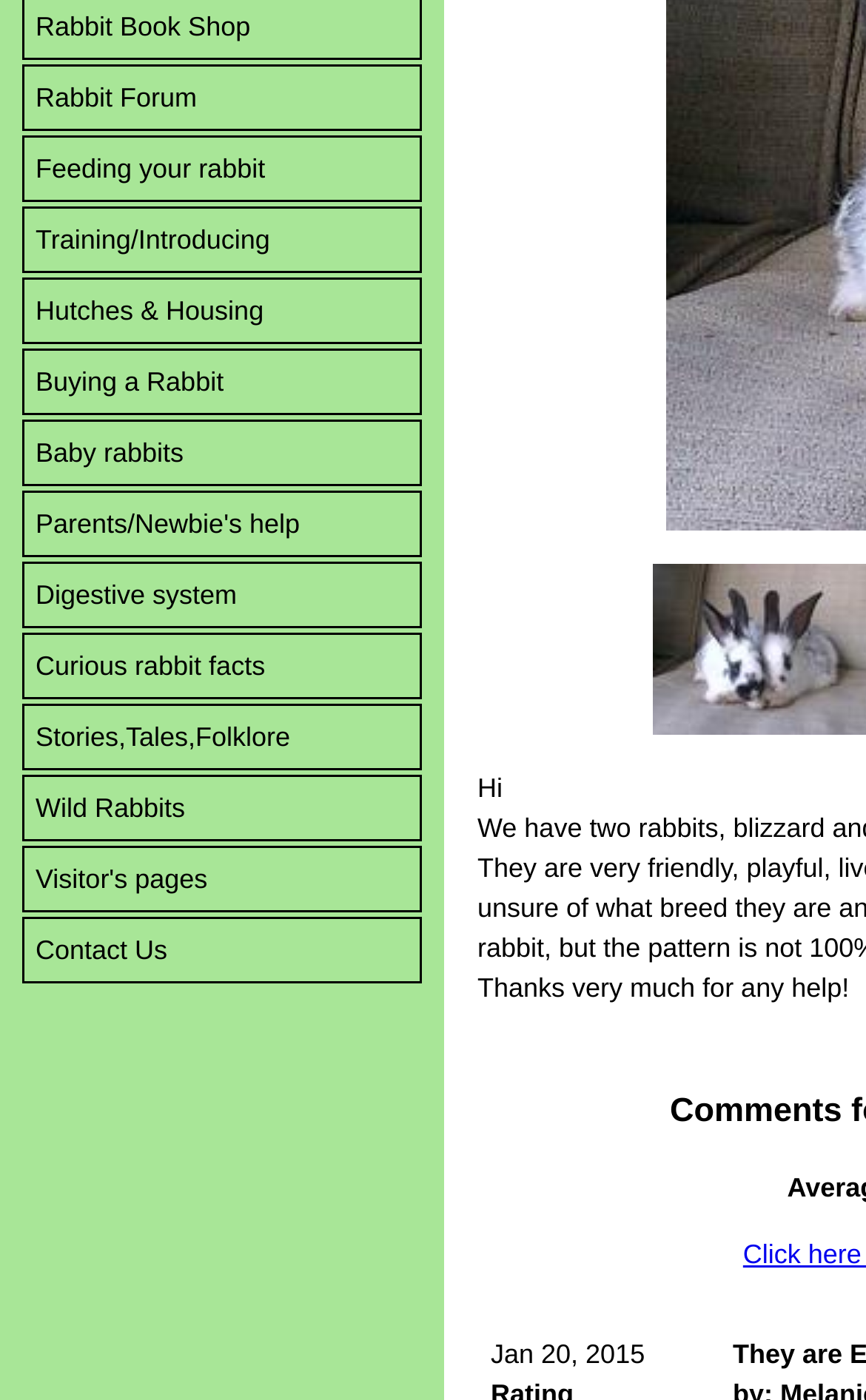Find the bounding box of the UI element described as follows: "Contact Us".

[0.026, 0.655, 0.487, 0.702]